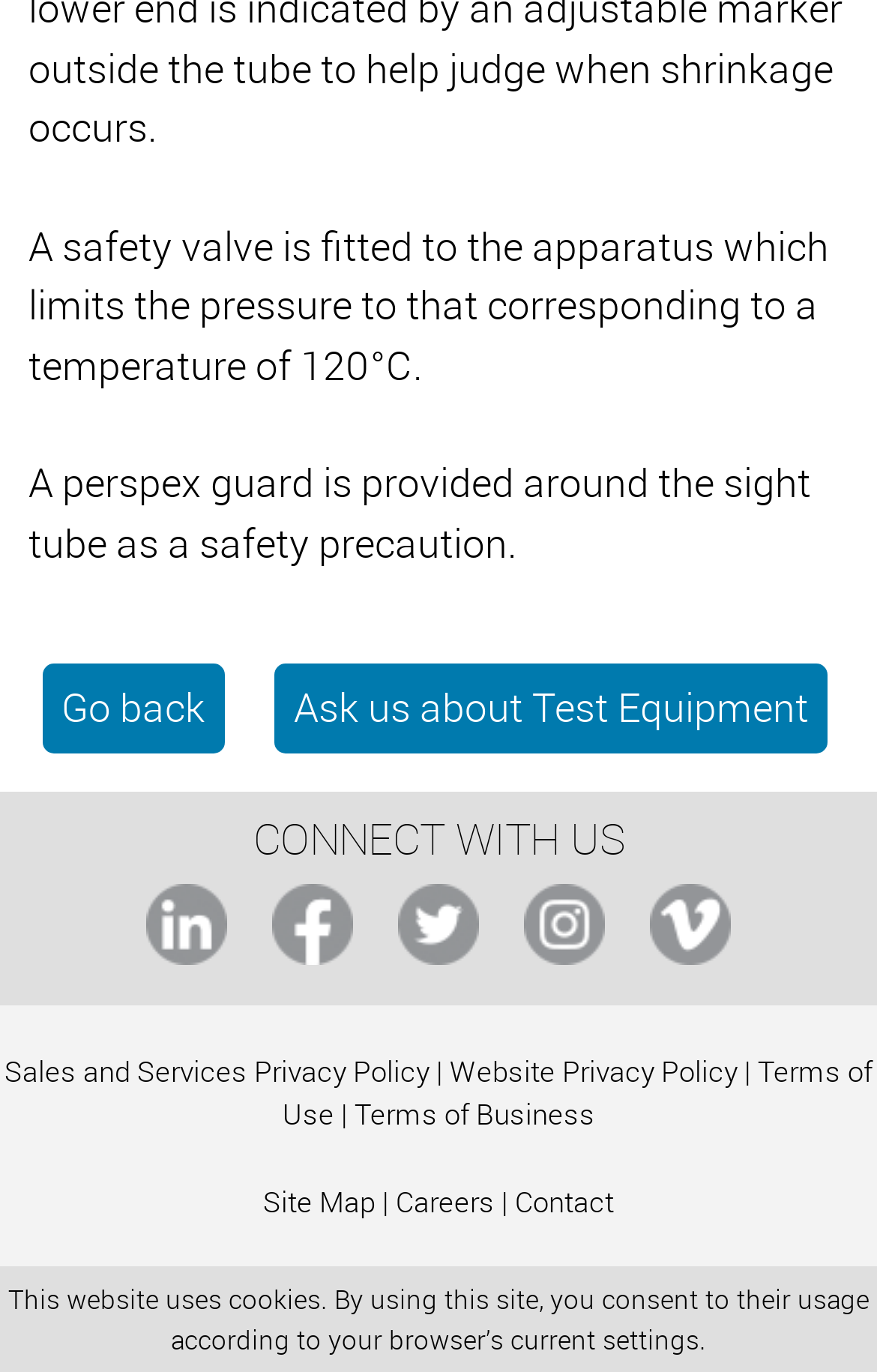Identify the bounding box coordinates for the UI element described as: "title="Connect with LinkedIn"".

[0.167, 0.644, 0.259, 0.703]